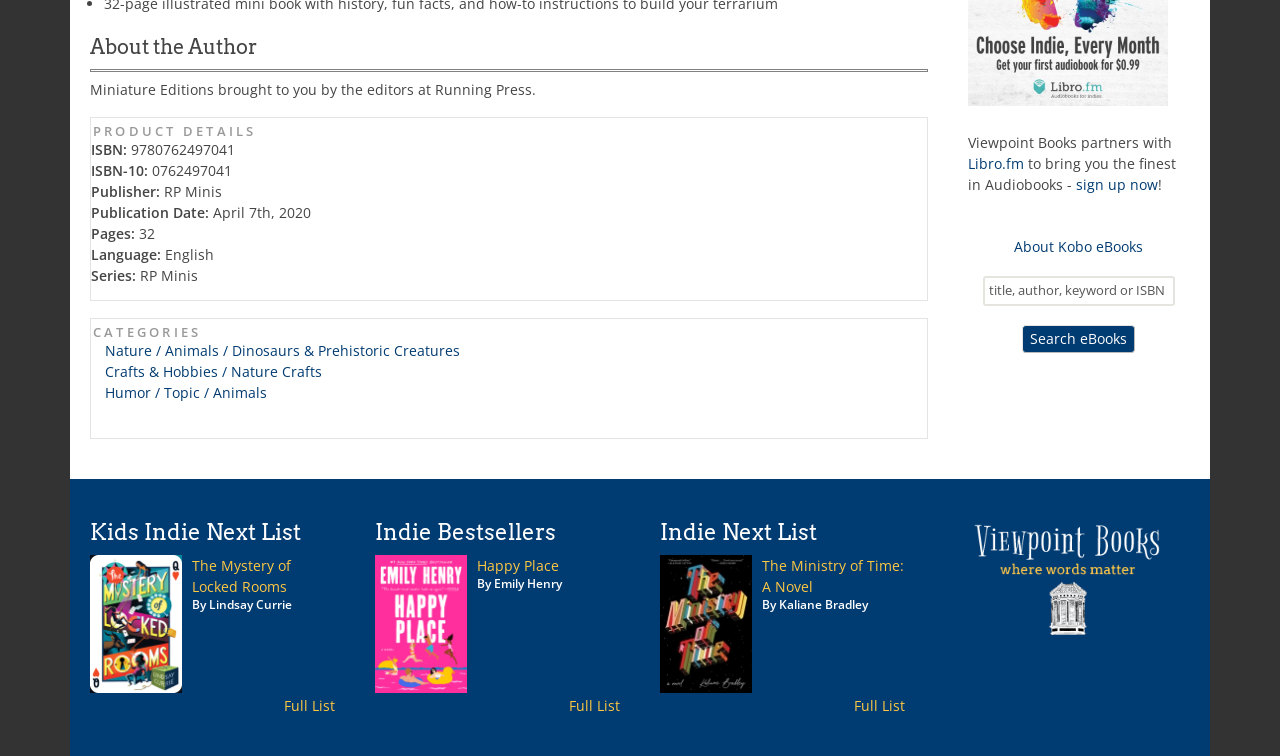Locate the UI element described as follows: "The Mystery of Locked Rooms". Return the bounding box coordinates as four float numbers between 0 and 1 in the order [left, top, right, bottom].

[0.15, 0.735, 0.227, 0.788]